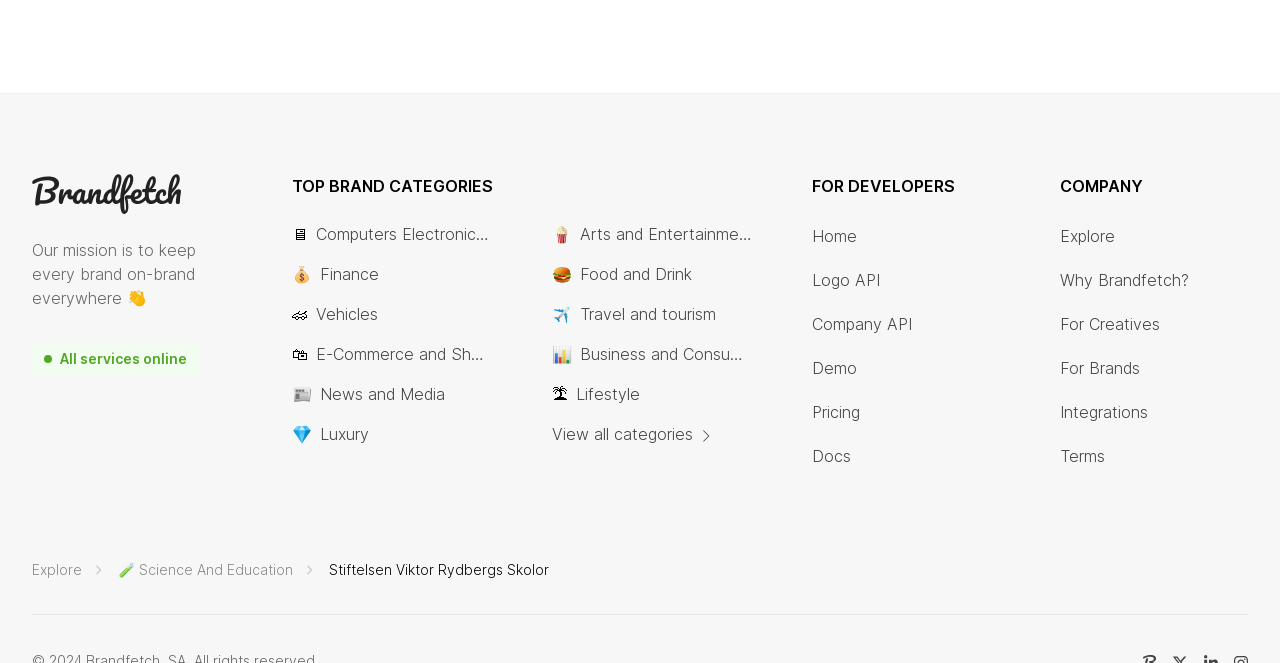Please determine the bounding box coordinates of the element to click in order to execute the following instruction: "View the 'Logo API' for developers". The coordinates should be four float numbers between 0 and 1, specified as [left, top, right, bottom].

[0.634, 0.401, 0.688, 0.444]